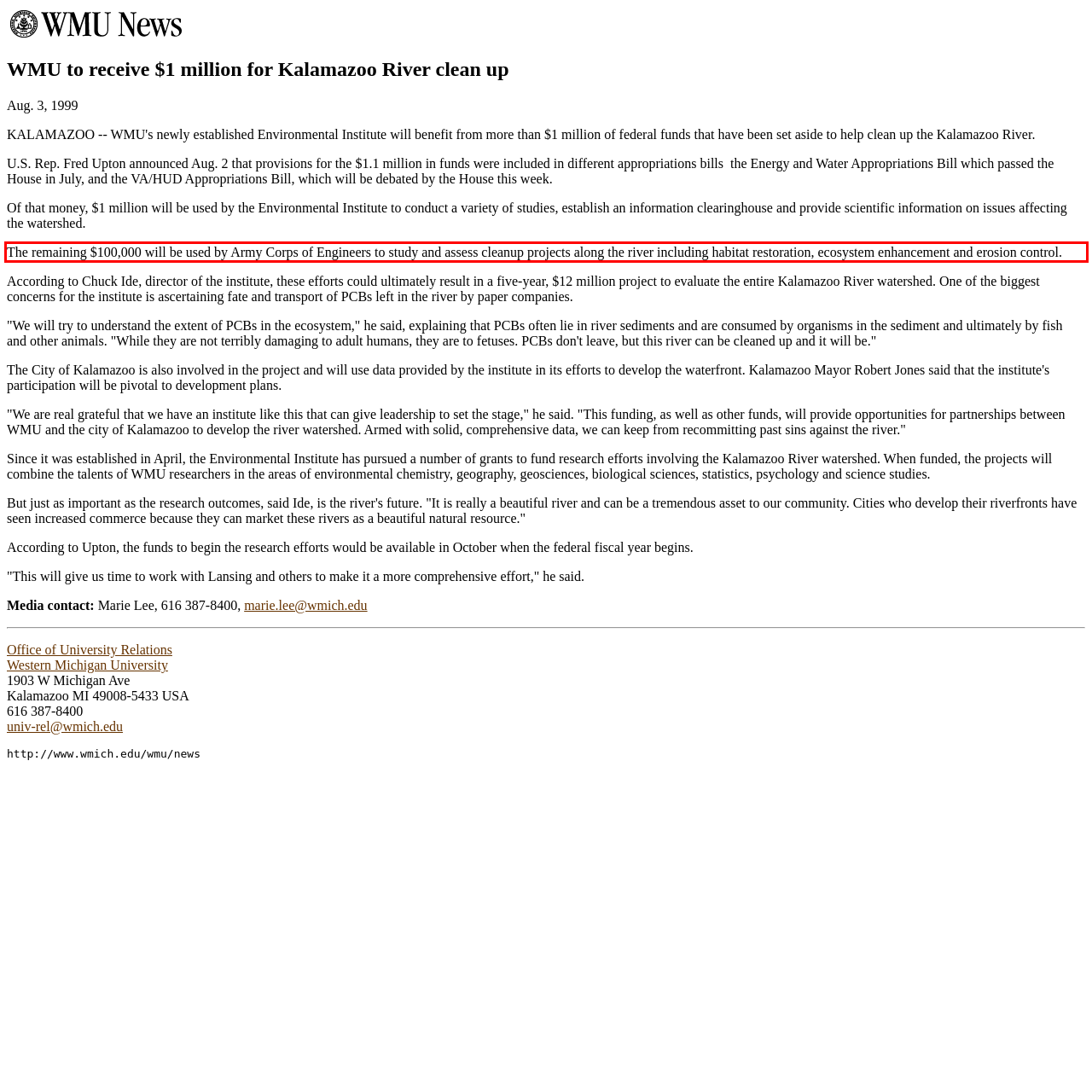From the provided screenshot, extract the text content that is enclosed within the red bounding box.

The remaining $100,000 will be used by Army Corps of Engineers to study and assess cleanup projects along the river including habitat restoration, ecosystem enhancement and erosion control.